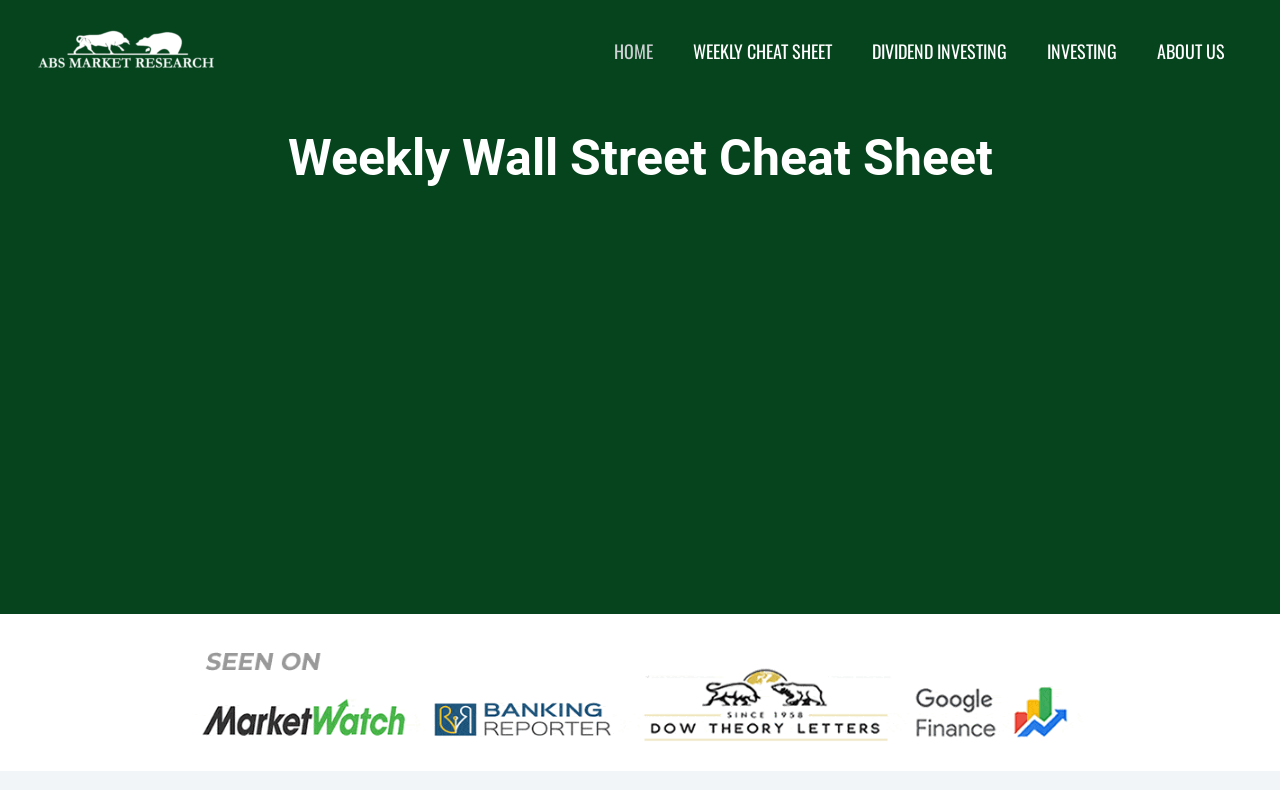Can you show the bounding box coordinates of the region to click on to complete the task described in the instruction: "Get your free cheat sheet"?

[0.088, 0.602, 0.475, 0.648]